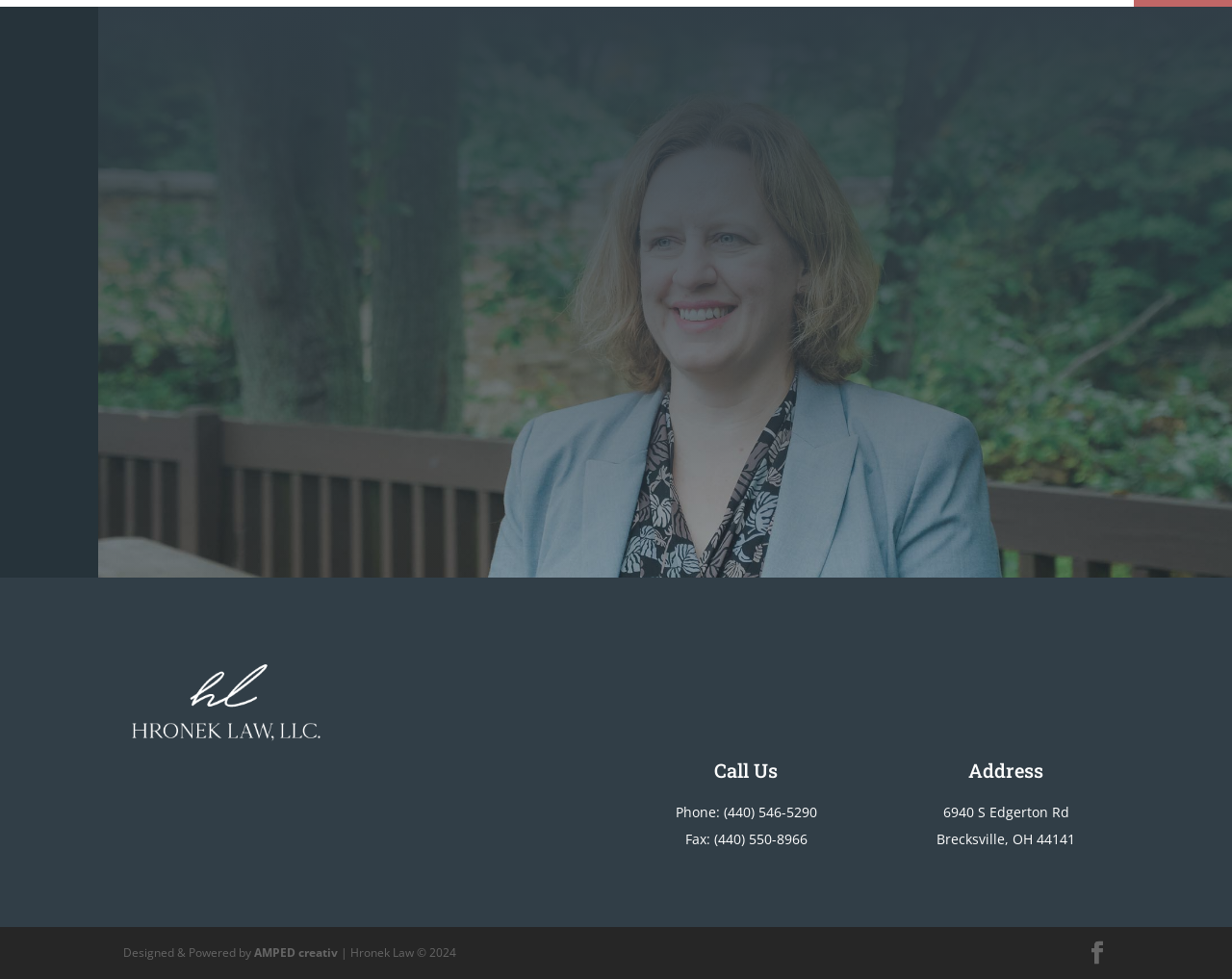What is the fax number?
Please provide a full and detailed response to the question.

I found the fax number by looking at the 'Call Us' section, where it is listed as 'Fax: (440) 550-8966'.